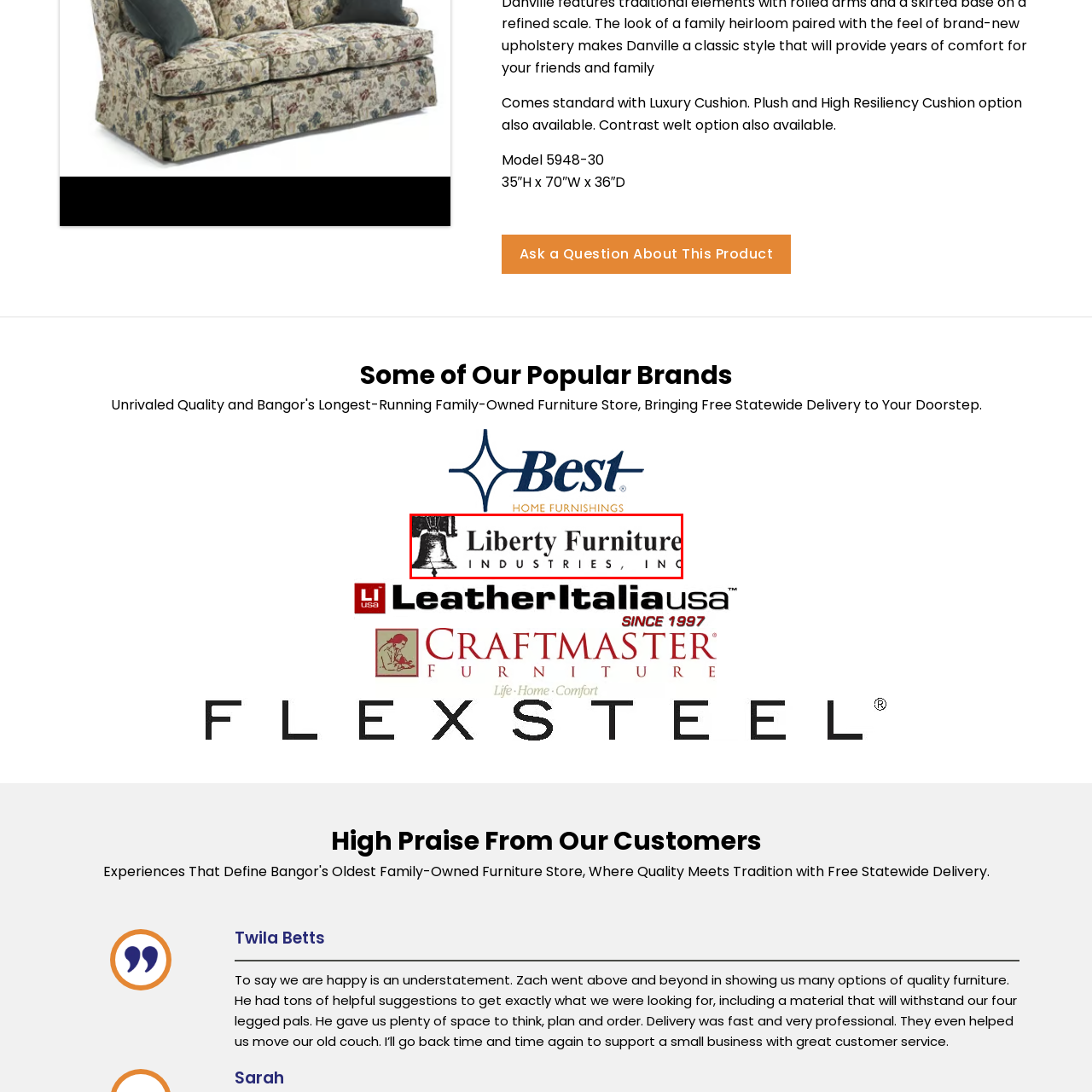Observe the visual content surrounded by a red rectangle, What does the logo convey? Respond using just one word or a short phrase.

Reliability and quality